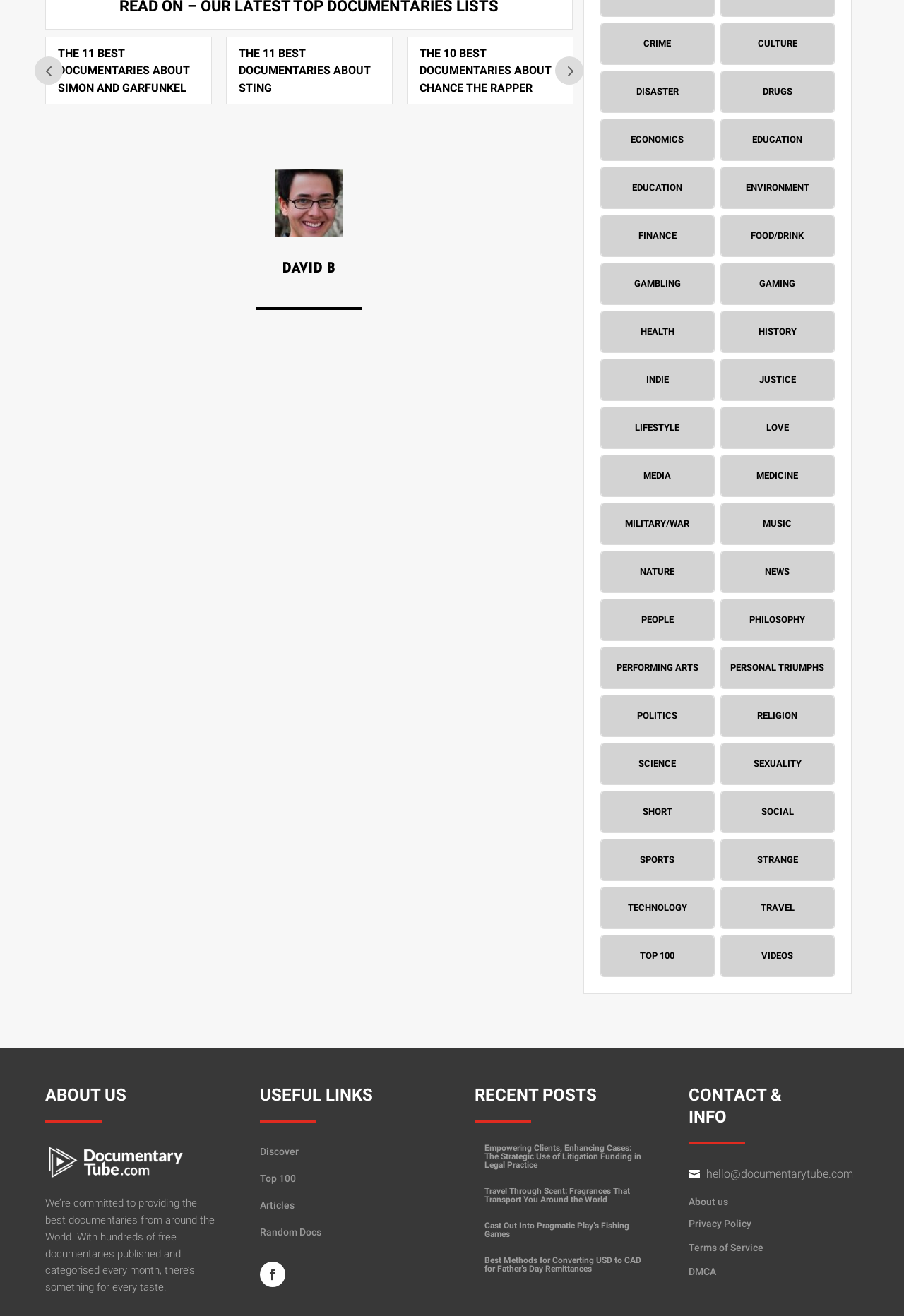Provide a single word or phrase to answer the given question: 
How many articles are listed on the webpage?

2